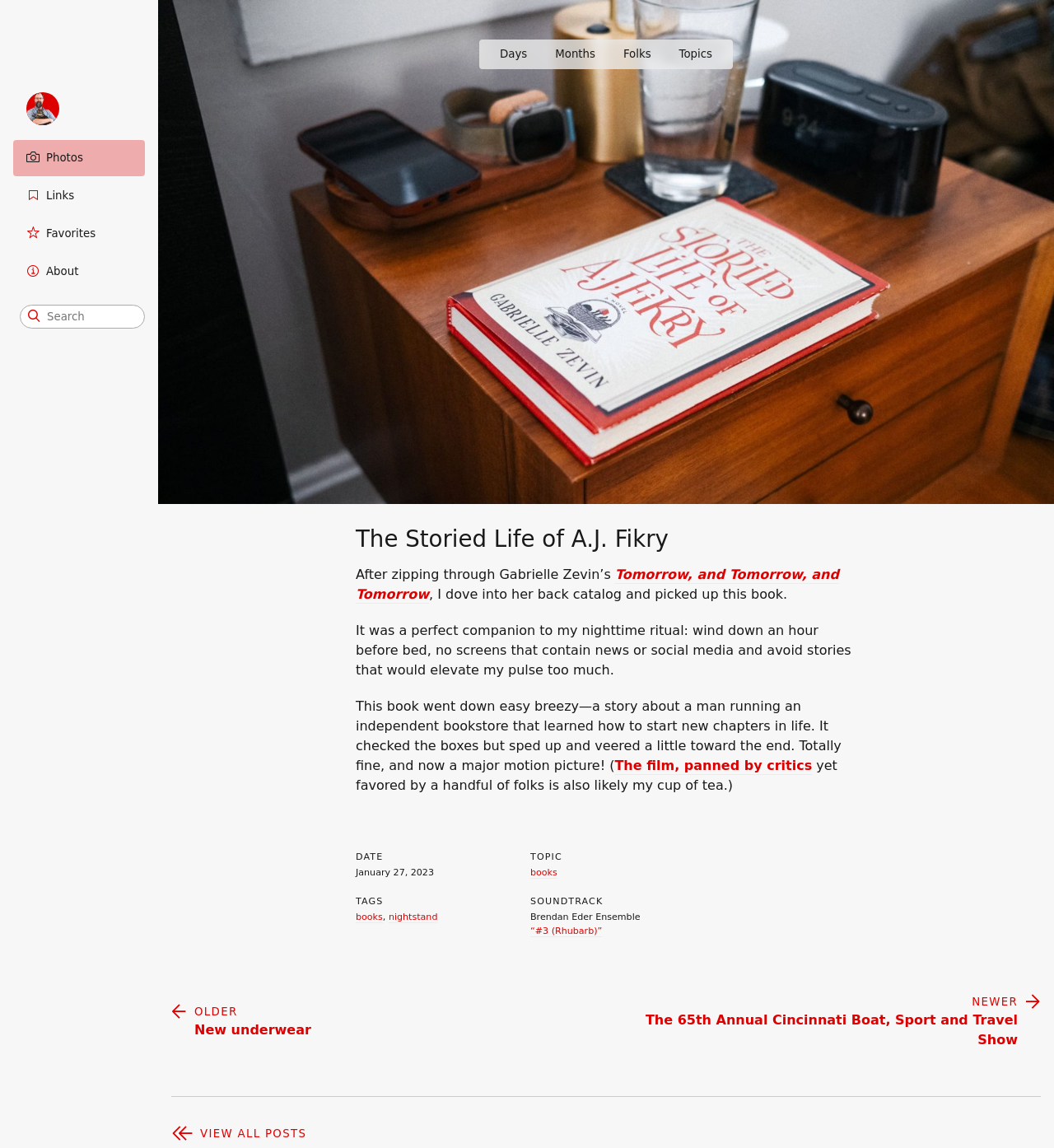Provide the bounding box coordinates for the area that should be clicked to complete the instruction: "Learn more about the book 'The Storied Life of A.J. Fikry'".

[0.338, 0.457, 0.634, 0.482]